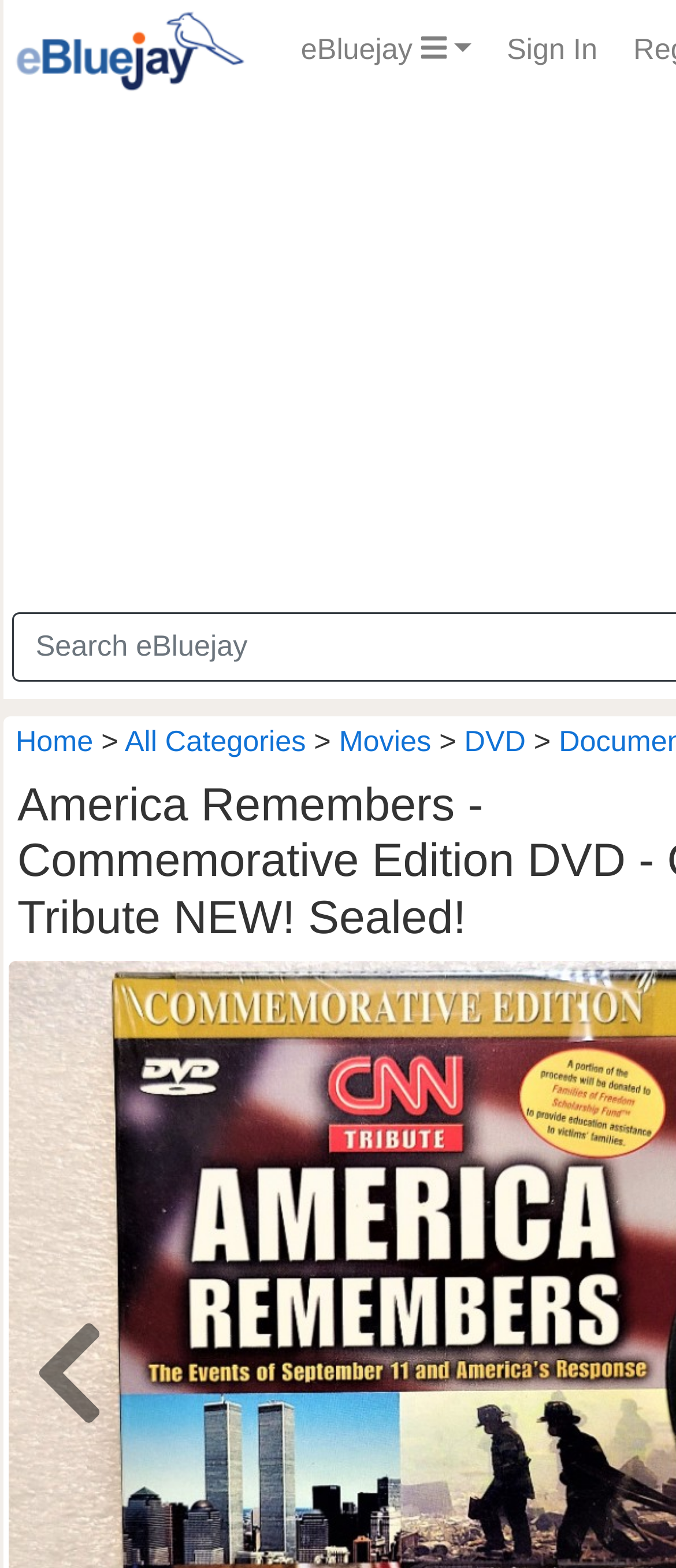Bounding box coordinates should be in the format (top-left x, top-left y, bottom-right x, bottom-right y) and all values should be floating point numbers between 0 and 1. Determine the bounding box coordinate for the UI element described as: parent_node: eBluejay title="eBluejay Online Marketplace"

[0.018, 0.0, 0.364, 0.065]